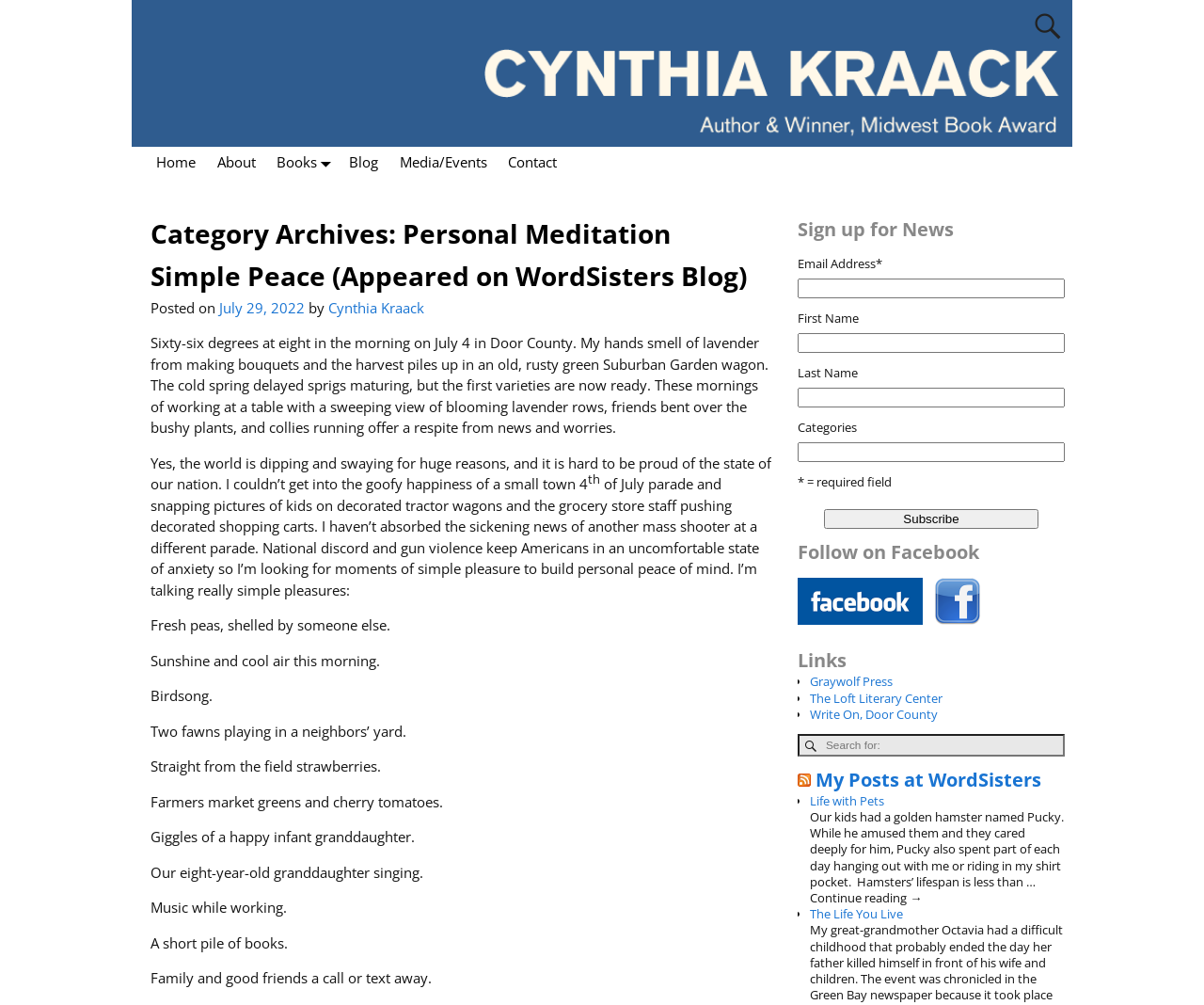Write a detailed summary of the webpage, including text, images, and layout.

This webpage is a personal blog or meditation page by Cynthia Kraack. At the top, there is a search bar and a navigation menu with links to "Home", "About", "Books", "Blog", "Media/Events", and "Contact". Below the navigation menu, there is a header section with a title "Category Archives: Personal Meditation" and a subheading "Simple Peace (Appeared on WordSisters Blog)".

The main content of the page is a blog post titled "Simple Peace" which is divided into several paragraphs. The post talks about finding simple pleasures in life to build personal peace of mind amidst national discord and gun violence. The author lists several examples of simple pleasures, including fresh peas, sunshine, birdsong, and family and good friends.

On the right-hand side of the page, there is a sidebar with several sections. The first section is a sign-up form for news with fields for email address, first name, last name, and categories. Below the sign-up form, there is a section to follow the author on Facebook, with a Facebook icon. The next section is a list of links to other websites, including Graywolf Press, The Loft Literary Center, and Write On, Door County. There is also a search bar and a button with a magnifying glass icon.

Further down the sidebar, there is a section with a heading "RSS My Posts at WordSisters" and a link to RSS feed. Below this section, there is a list of links to other blog posts, including "Life with Pets". The final section of the sidebar is a preview of another blog post titled "Our kids had a golden hamster named Pucky..." with a "Continue reading →" link.